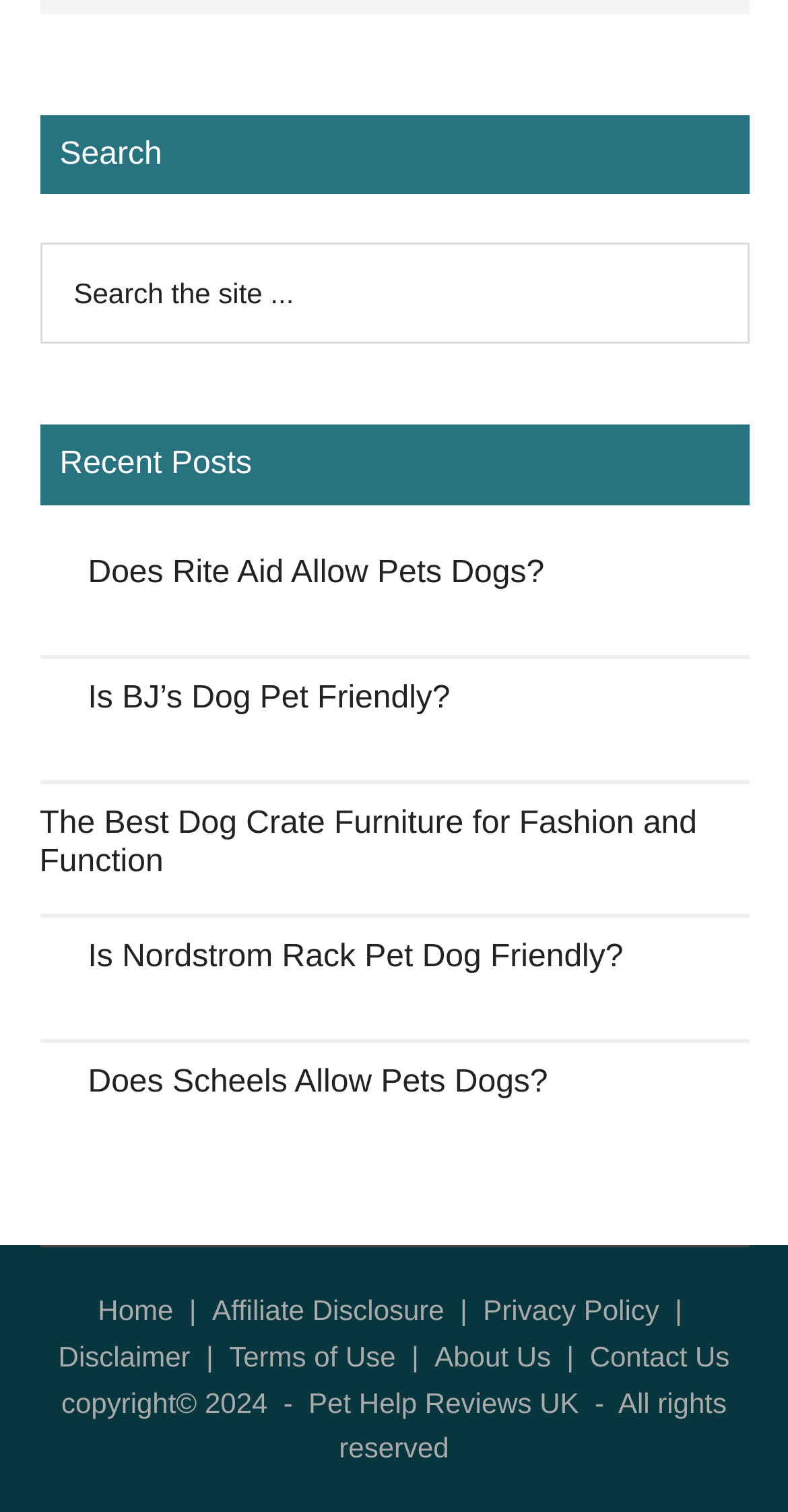Determine the coordinates of the bounding box for the clickable area needed to execute this instruction: "Search the site".

[0.05, 0.161, 0.95, 0.228]